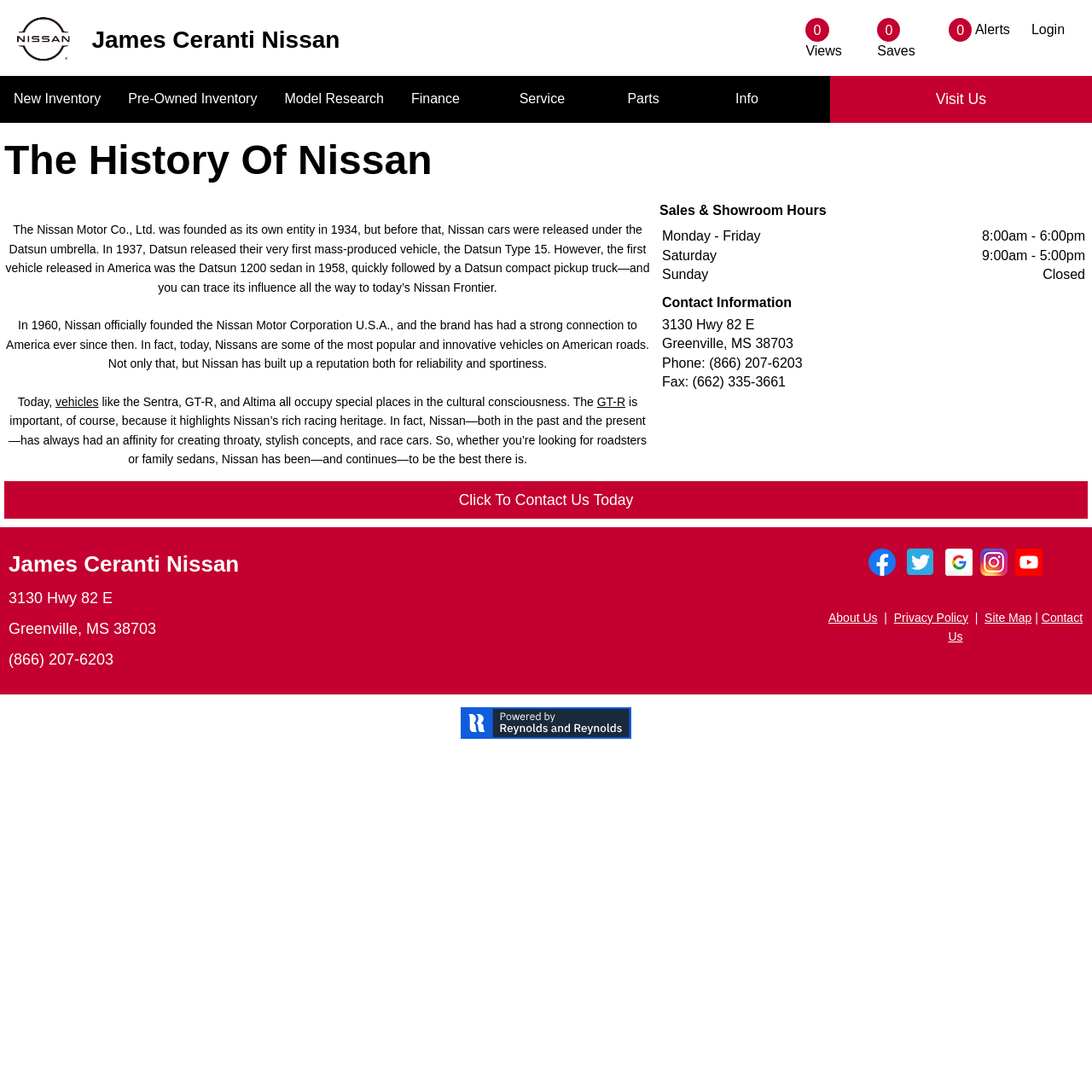Locate the bounding box coordinates of the element that should be clicked to execute the following instruction: "Click on About Us".

[0.759, 0.559, 0.804, 0.572]